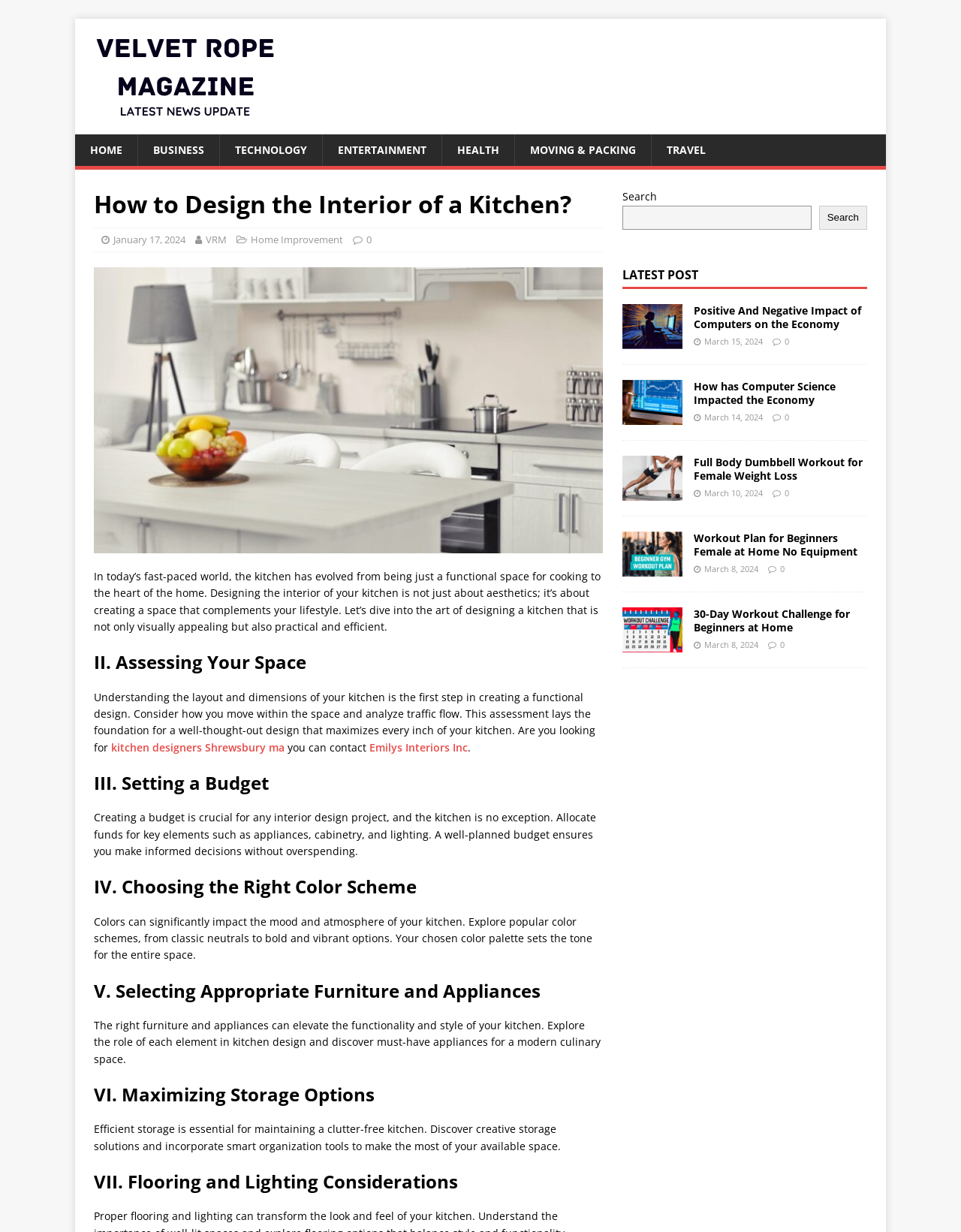Determine the main headline from the webpage and extract its text.

How to Design the Interior of a Kitchen?